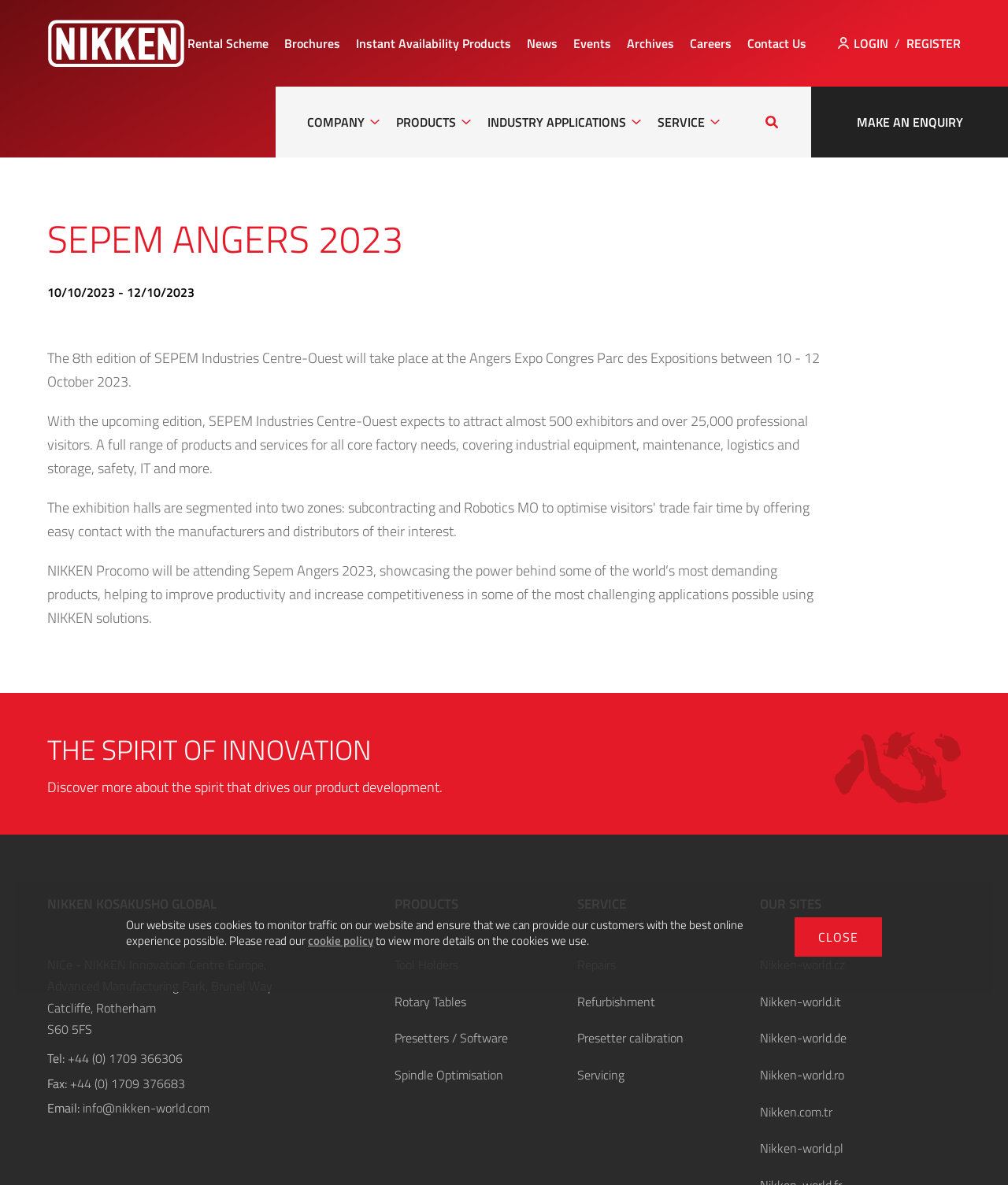What is the name of the innovation centre mentioned on the webpage?
Use the information from the image to give a detailed answer to the question.

The webpage mentions the NICe - NIKKEN Innovation Centre Europe, which is located at the Advanced Manufacturing Park, Brunel Way, Catcliffe, Rotherham, S60 5FS.